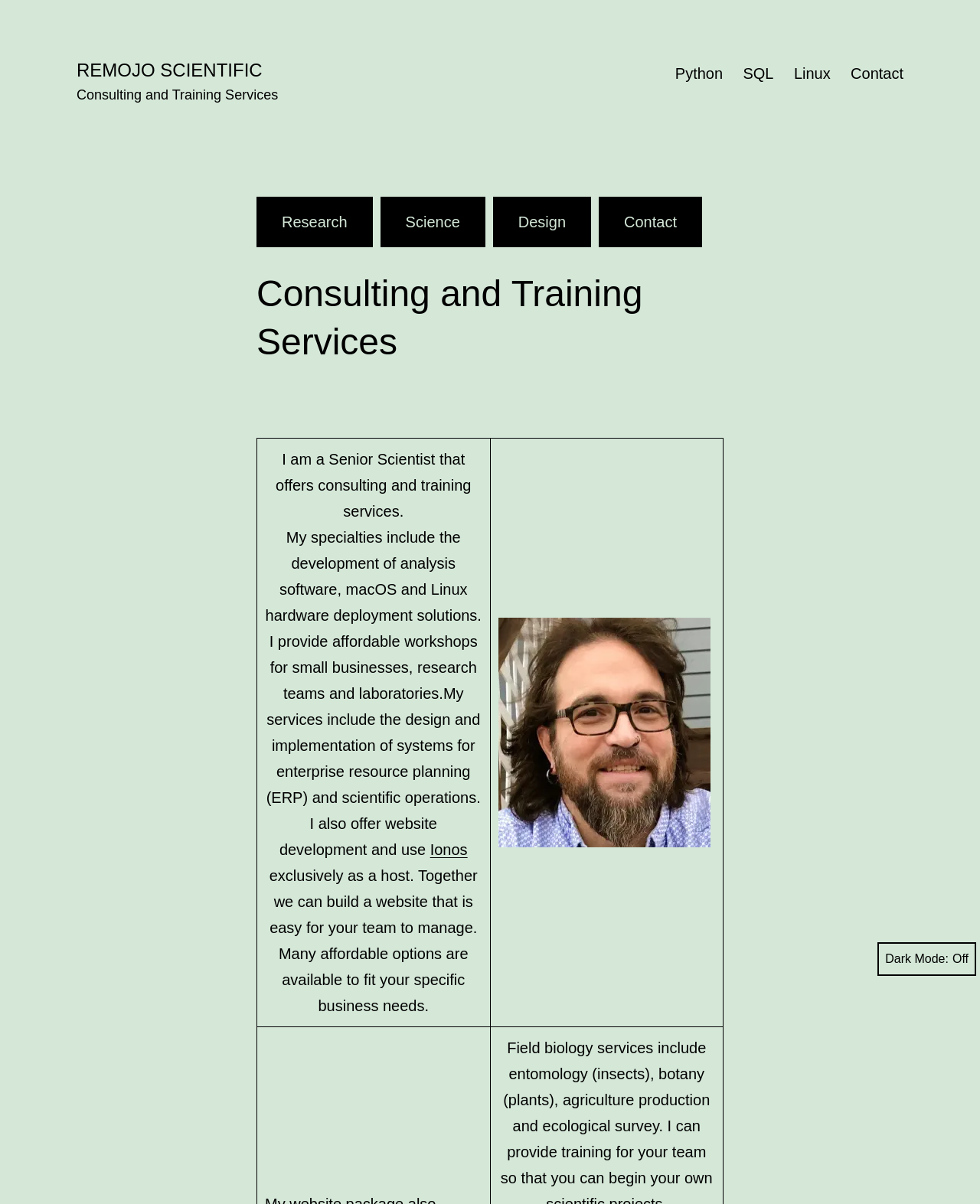Please specify the bounding box coordinates in the format (top-left x, top-left y, bottom-right x, bottom-right y), with all values as floating point numbers between 0 and 1. Identify the bounding box of the UI element described by: Contact

[0.858, 0.046, 0.932, 0.077]